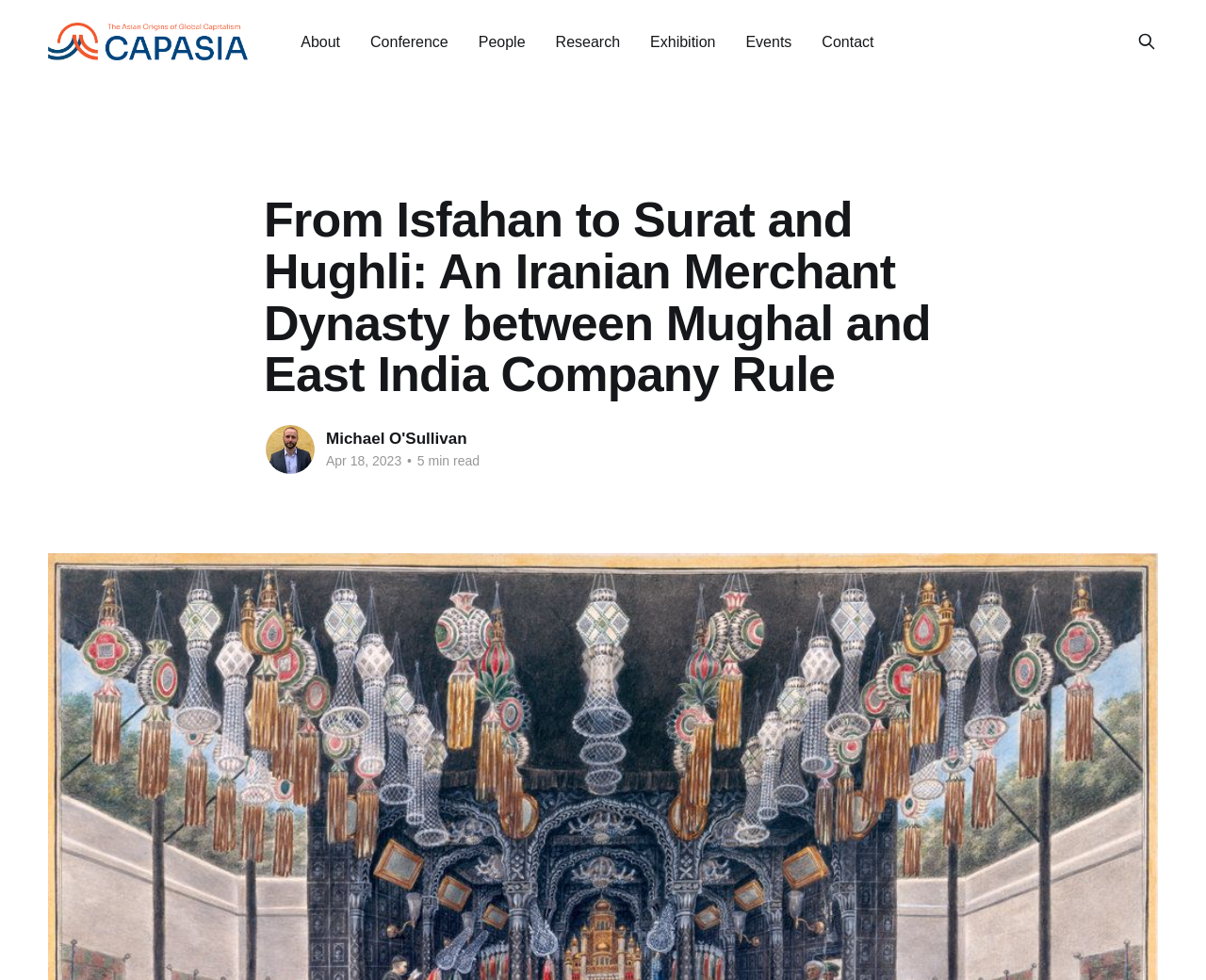What is the name of the Iranian merchant dynasty?
Examine the image closely and answer the question with as much detail as possible.

The webpage does not explicitly mention the name of the Iranian merchant dynasty. It only mentions that it is a dynasty between Mughal and East India Company Rule.